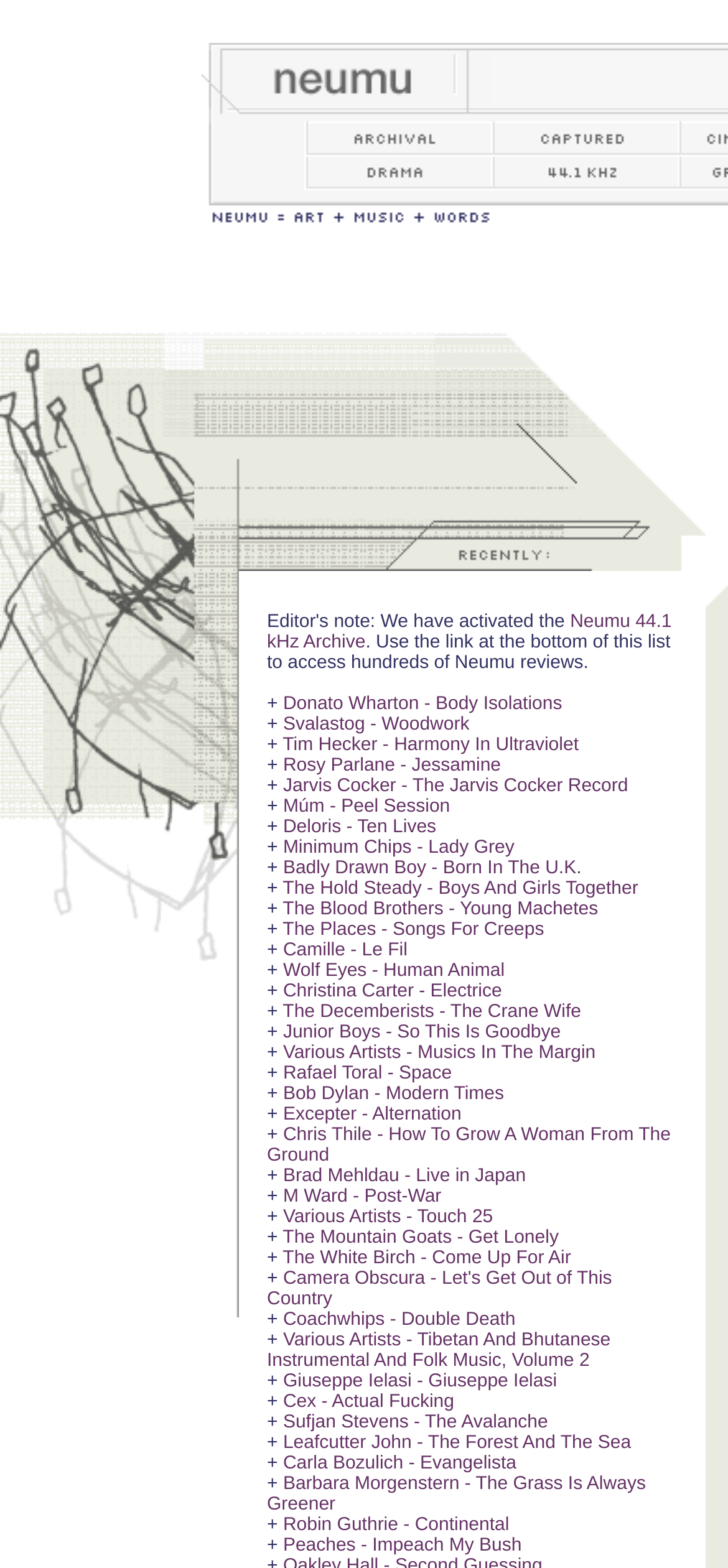Explain the webpage in detail, including its primary components.

The webpage appears to be a music-related website, specifically a blog or archive dedicated to Neumu, a music project that combines art, music, and words. 

At the top of the page, there is a header section with a logo and a navigation menu. The logo is an image with the text "neumu" and is accompanied by a series of small images, including a dash, the word "archival", and another dash. 

Below the header, there is a section with a title "Neumu = Art + Music + Words" which is a link. This section is followed by a large illustration that takes up most of the width of the page.

The main content of the page is a list of music releases, each represented by a link with a "+" symbol next to it. The list is organized in a single column and takes up most of the page. Each link has a corresponding image, and the list appears to be a comprehensive archive of music releases, with over 30 items. The releases are listed in a seemingly chronological order, with the most recent ones at the top.

The overall design of the page is simple and clean, with a focus on presenting the music releases in a clear and organized manner.